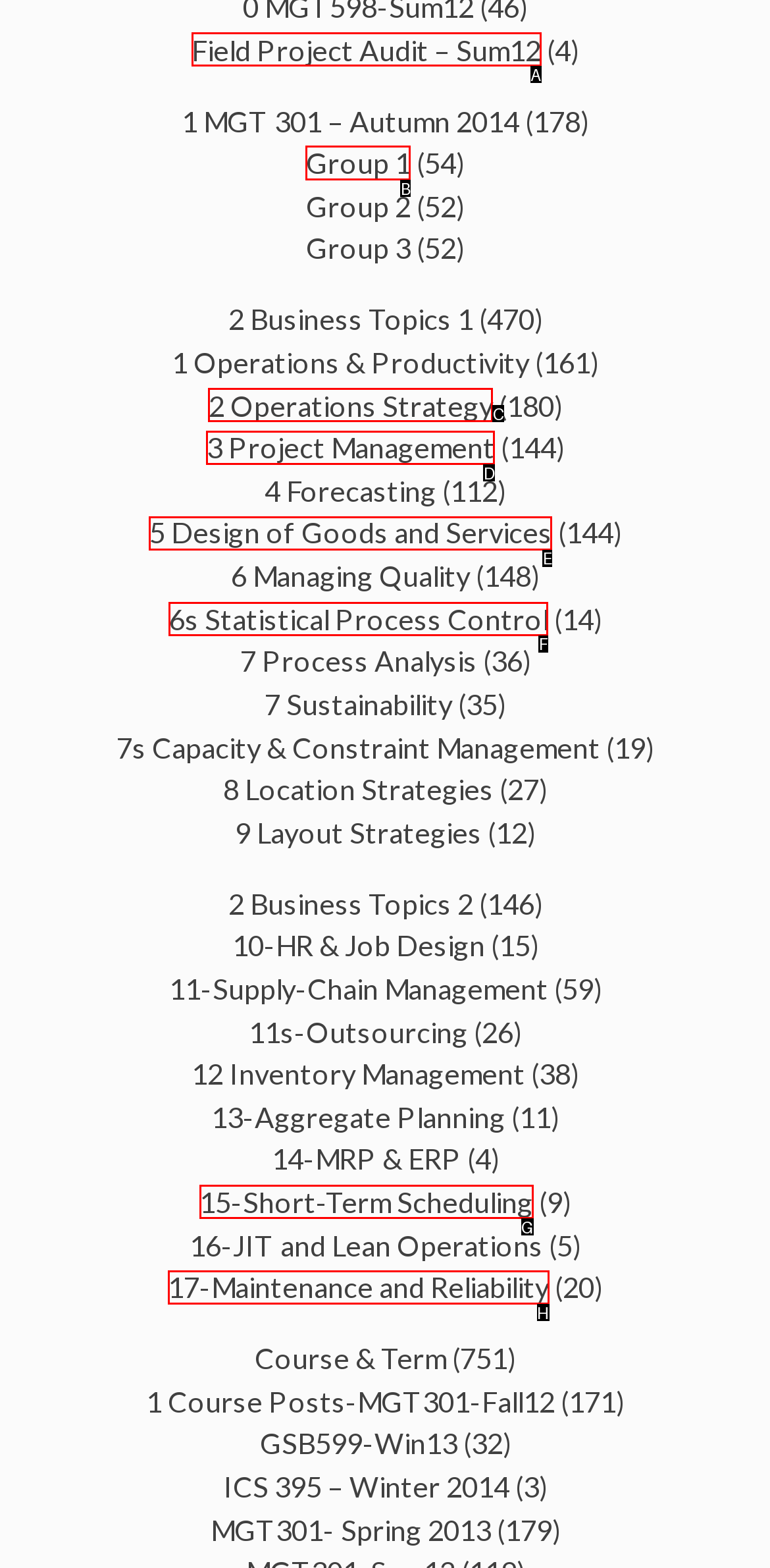Decide which HTML element to click to complete the task: View Group 1 Provide the letter of the appropriate option.

B